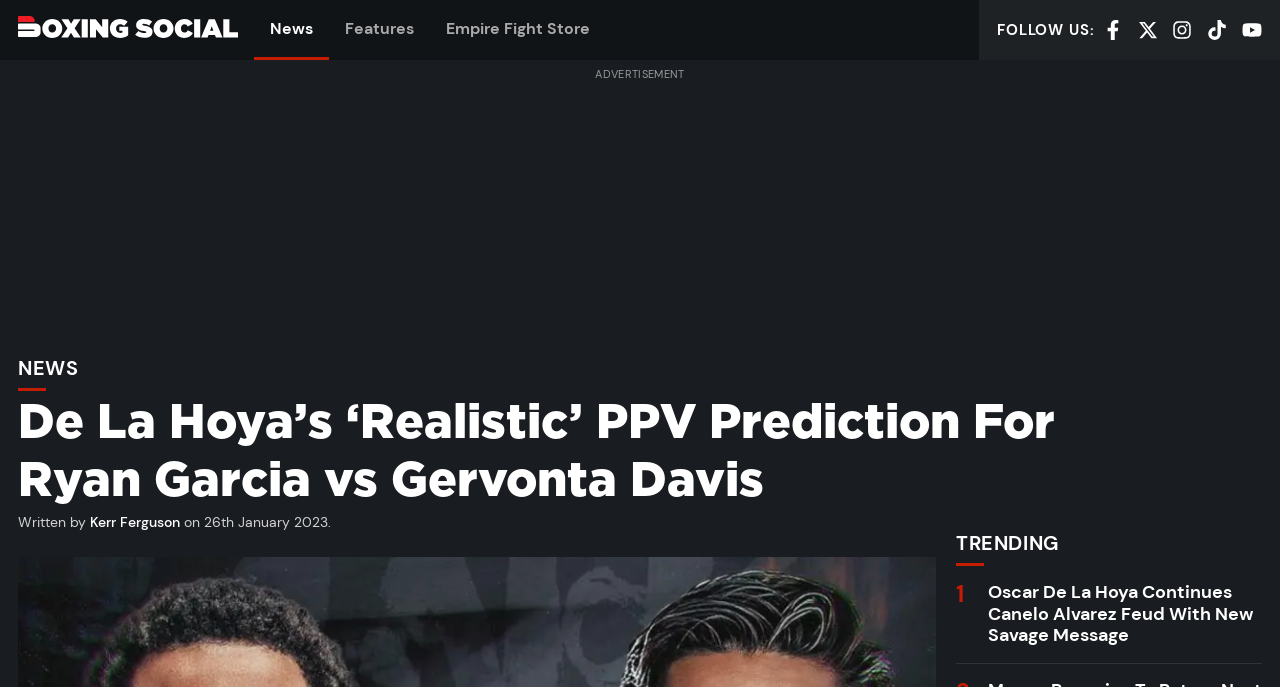From the webpage screenshot, predict the bounding box of the UI element that matches this description: "Boxing Social".

[0.014, 0.023, 0.186, 0.055]